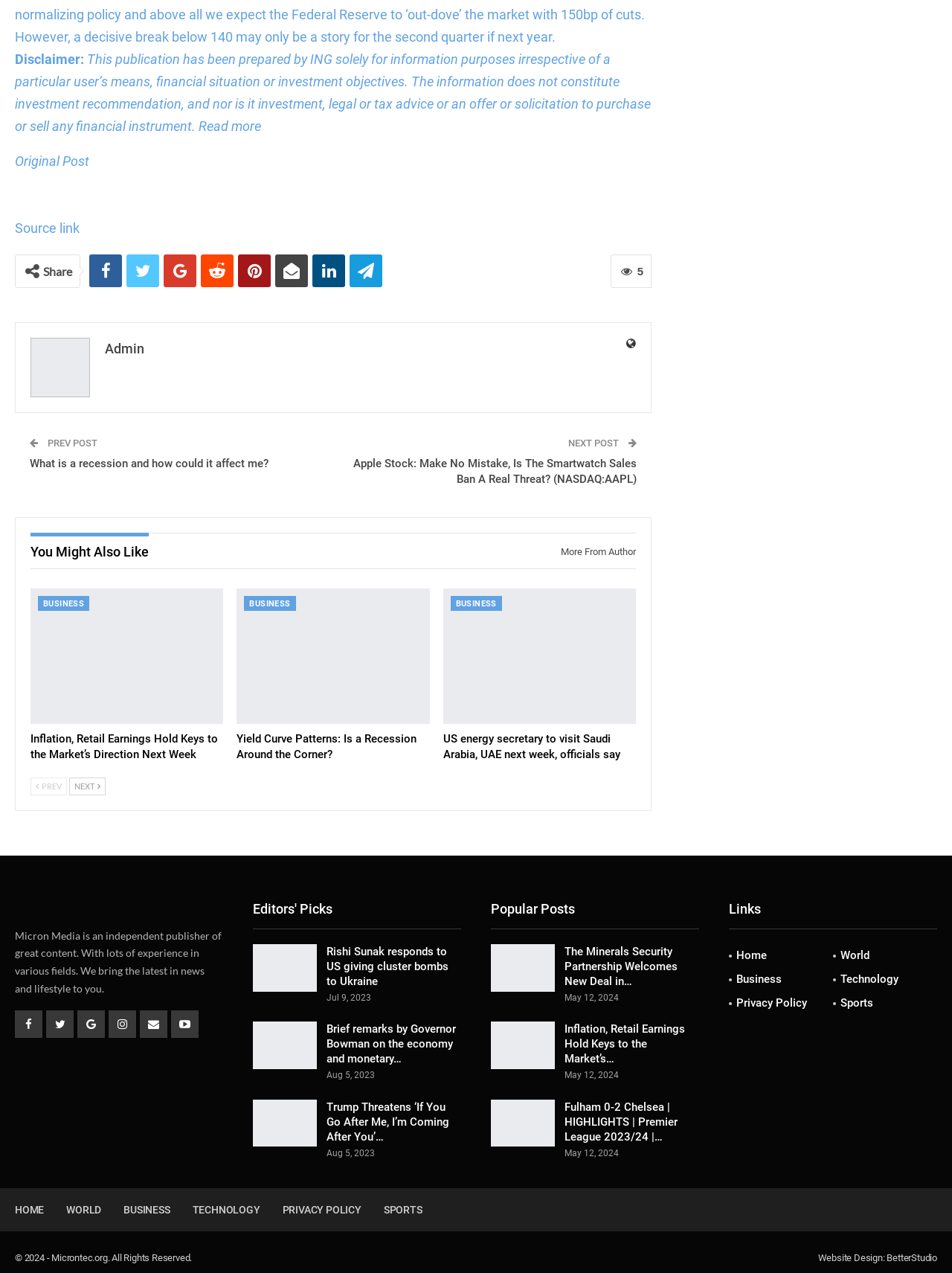Respond with a single word or phrase to the following question: What is the title of the section above the 'Popular Posts' section?

Links